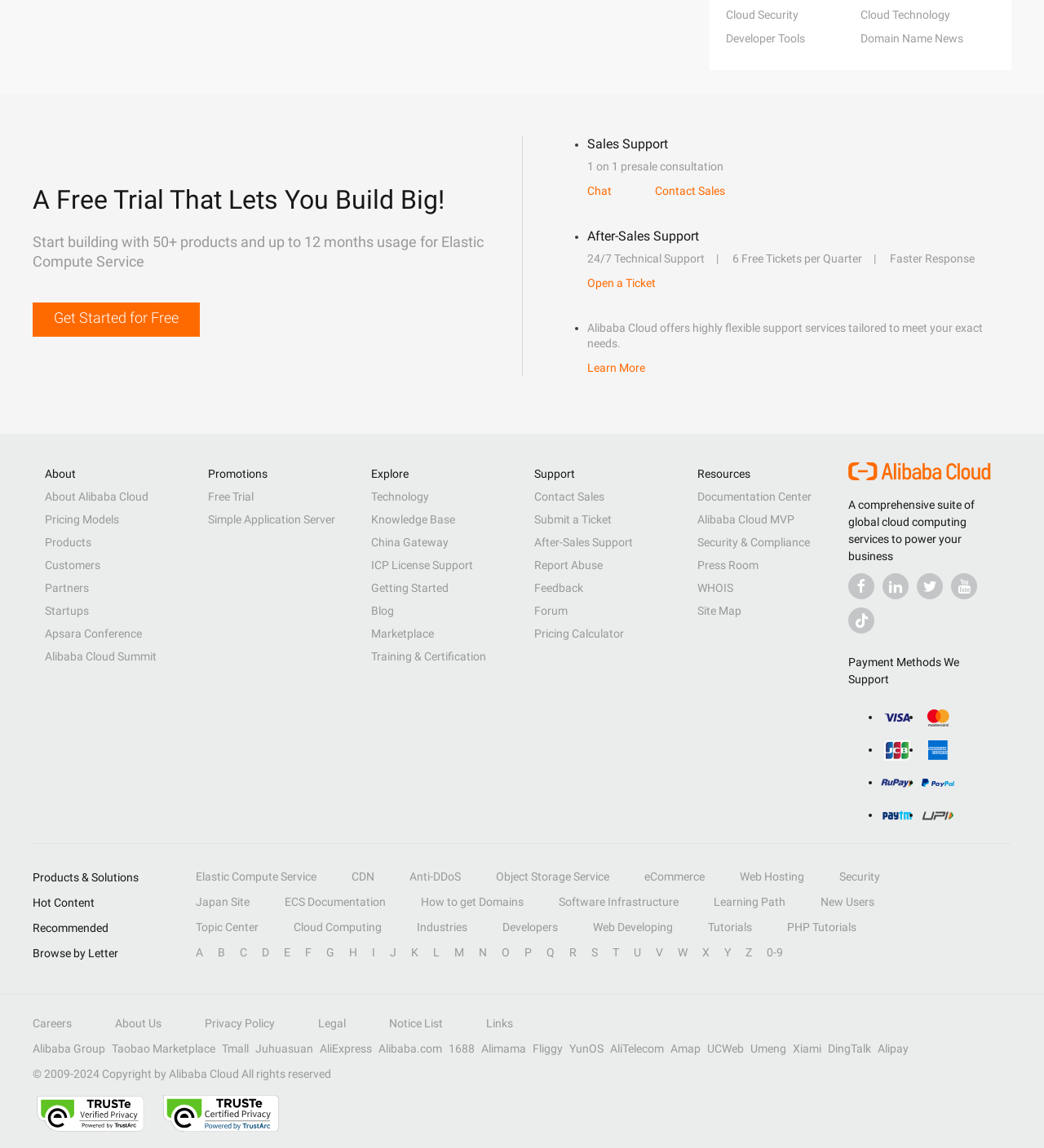Provide the bounding box coordinates of the area you need to click to execute the following instruction: "Get started with a free trial".

[0.031, 0.263, 0.191, 0.293]